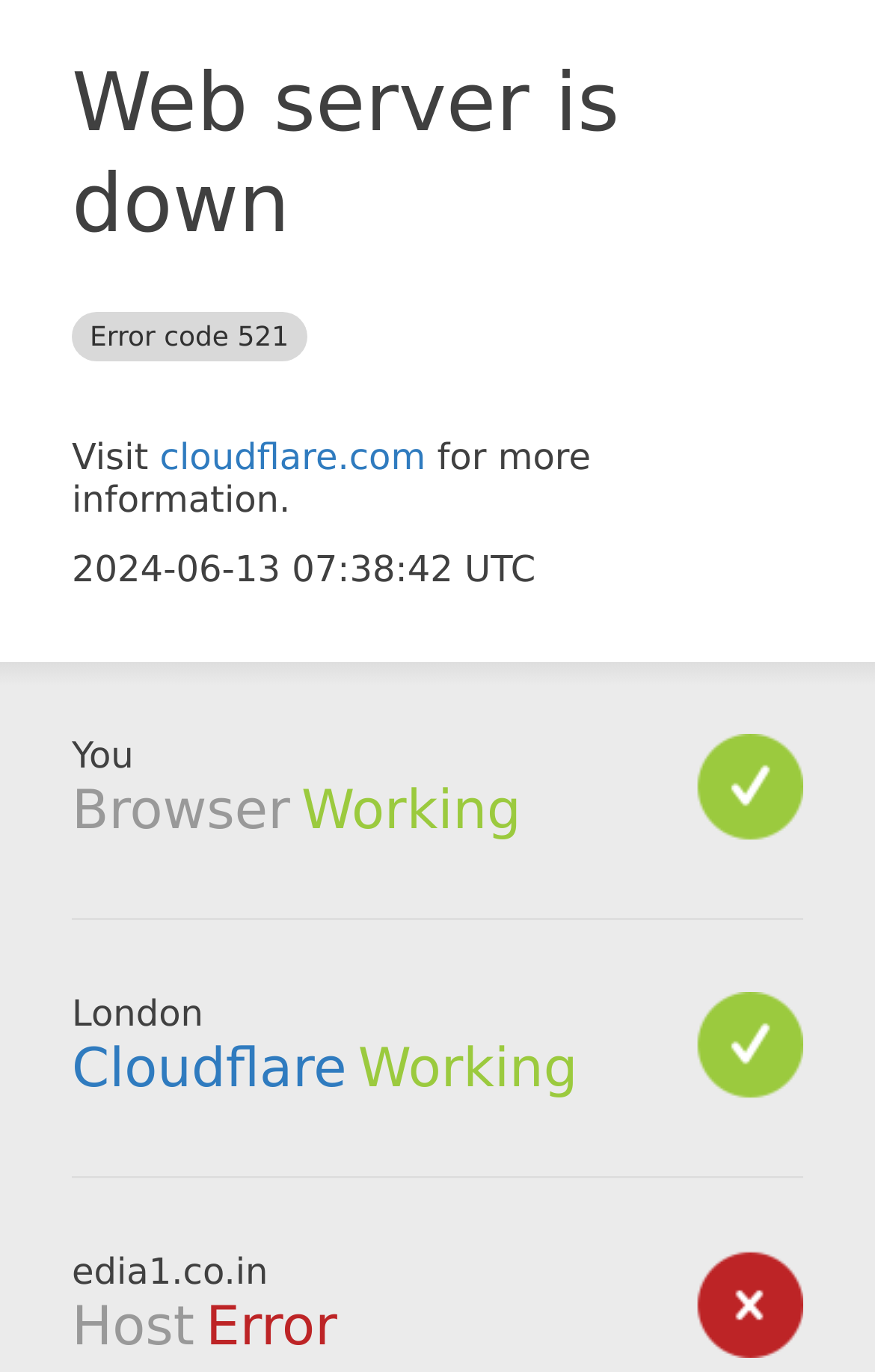Please provide a brief answer to the question using only one word or phrase: 
What is the error code?

521